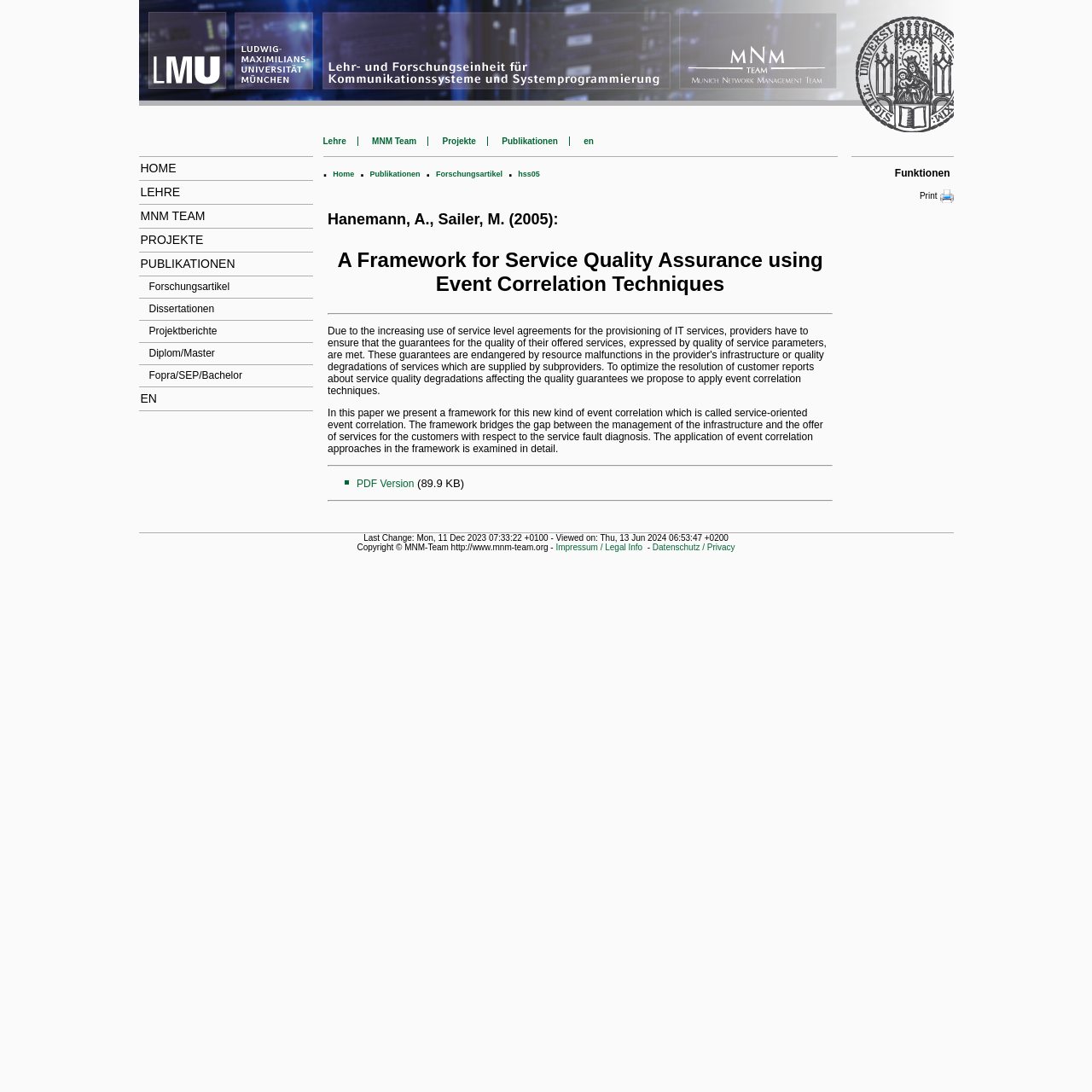Answer the question below with a single word or a brief phrase: 
What is the file size of the PDF version of the research paper?

89.9 KB